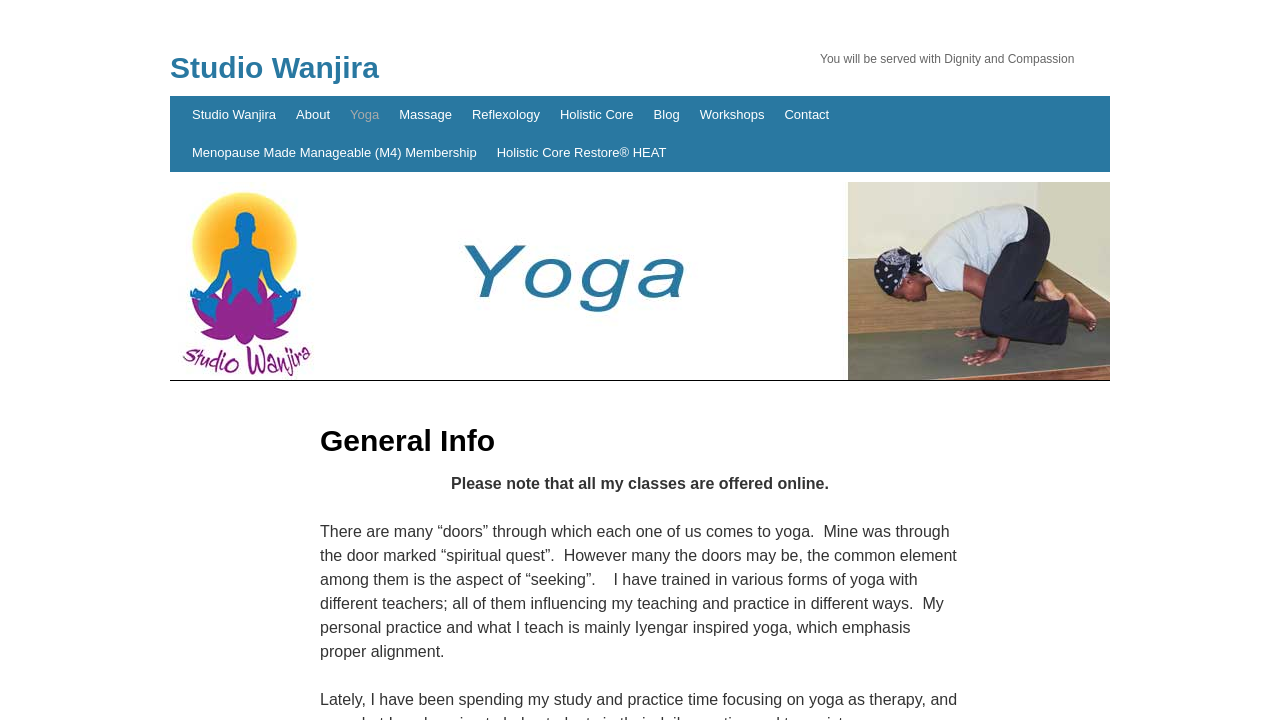What is the name of the membership program offered by the studio?
From the image, respond using a single word or phrase.

Menopause Made Manageable (M4) Membership